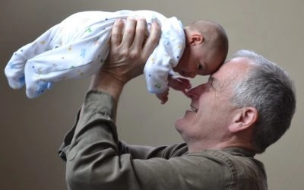Thoroughly describe the content and context of the image.

The image captures a heartwarming moment between an older man and a baby, showcasing a joyful interaction. The man, with gray hair and a warm expression, lifts the baby high above him, demonstrating a sense of affection and excitement. The baby, dressed in light blue pajamas decorated with cheerful patterns, is gazing intently at the man, possibly smiling or giggling, as their foreheads touch. This tender exchange highlights the bond of love and connection that spans generations, evoking feelings of happiness and nostalgia. The backdrop is softly colored, emphasizing the intimate atmosphere of the scene.